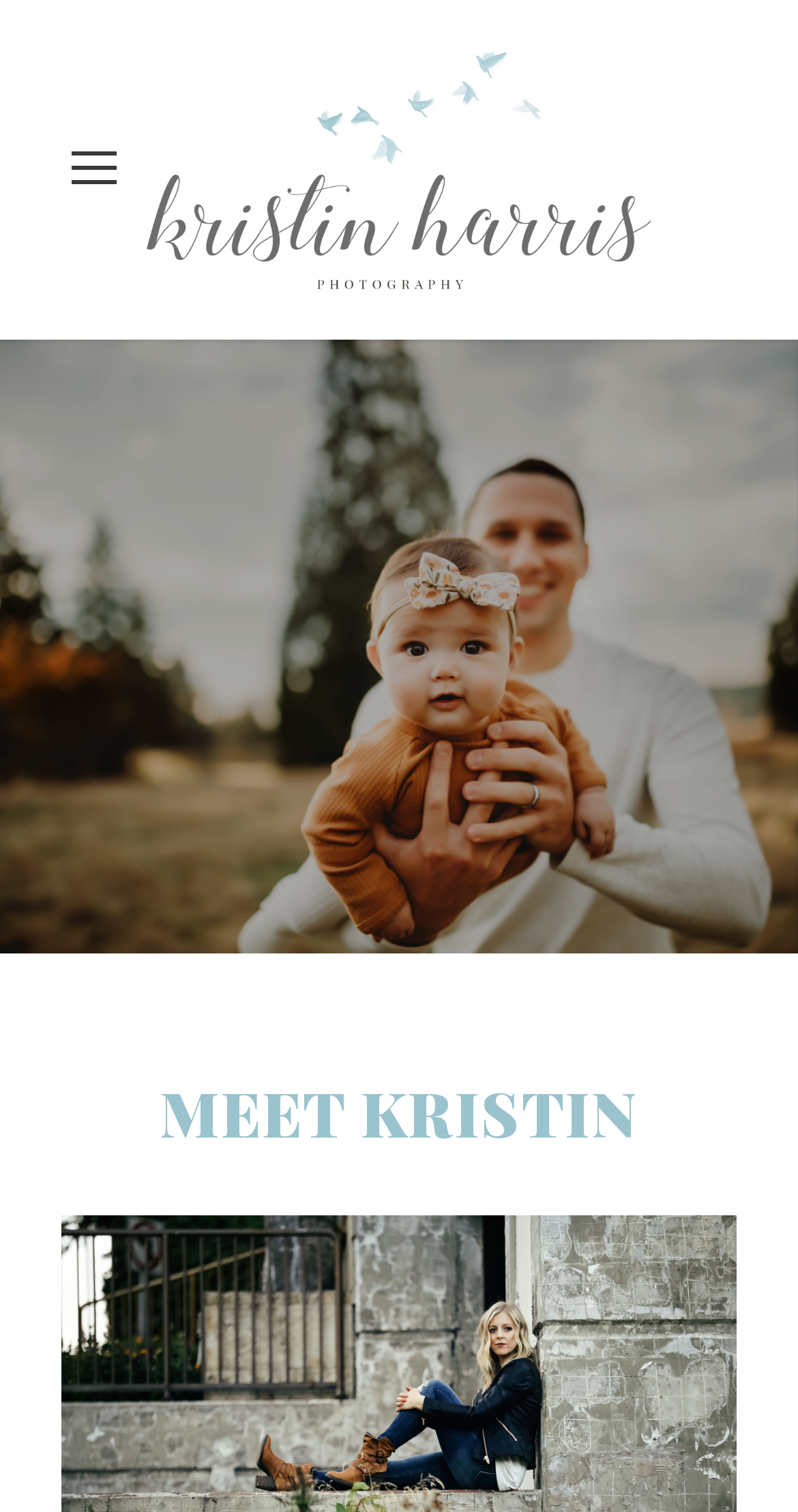Using the provided element description: "title="Kristin-6188"", determine the bounding box coordinates of the corresponding UI element in the screenshot.

[0.077, 0.935, 0.923, 0.963]